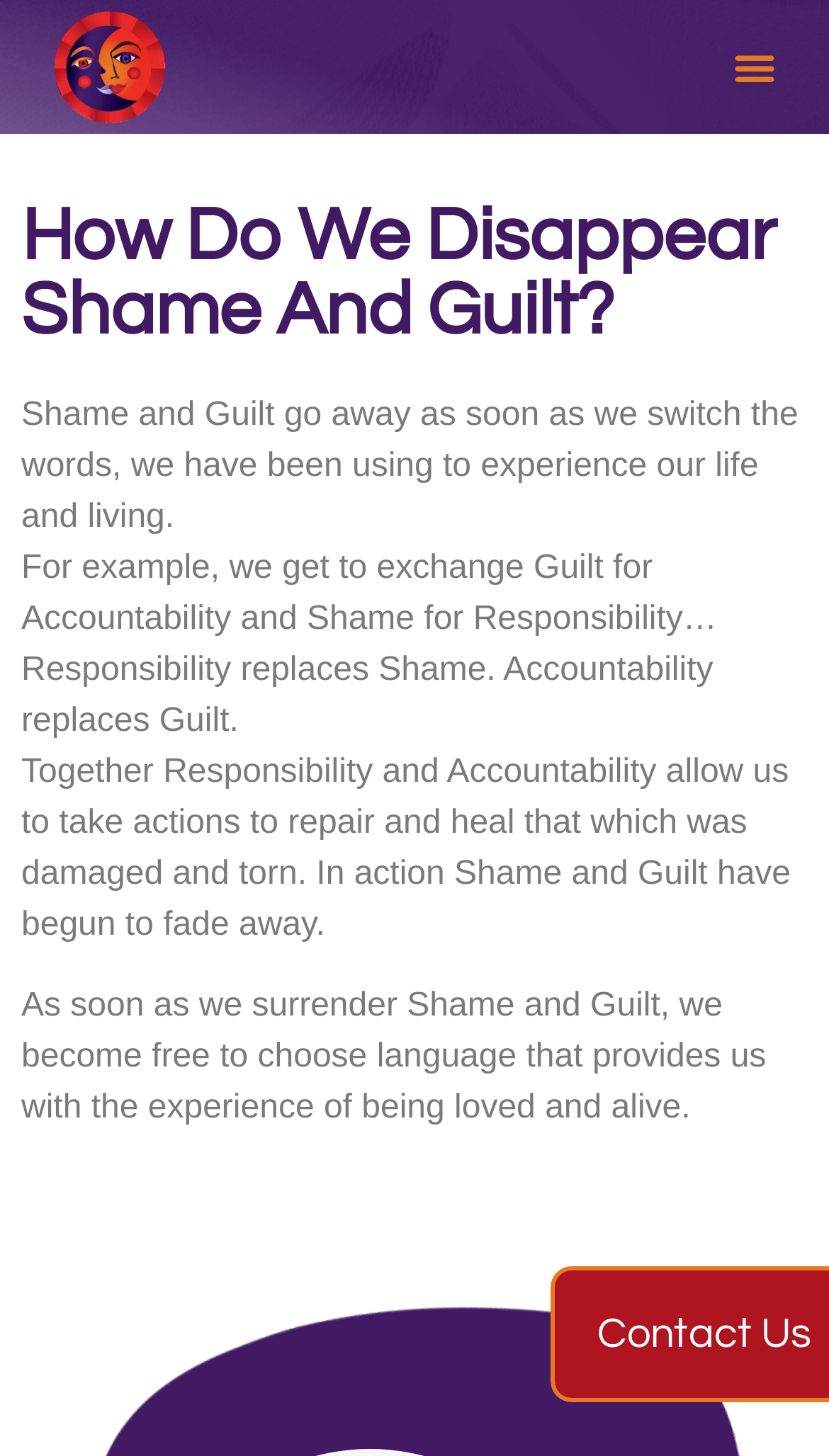How many paragraphs of text are on this webpage?
Please answer the question as detailed as possible based on the image.

By examining the webpage content, I count five paragraphs of text, each describing a different aspect of overcoming shame and guilt.